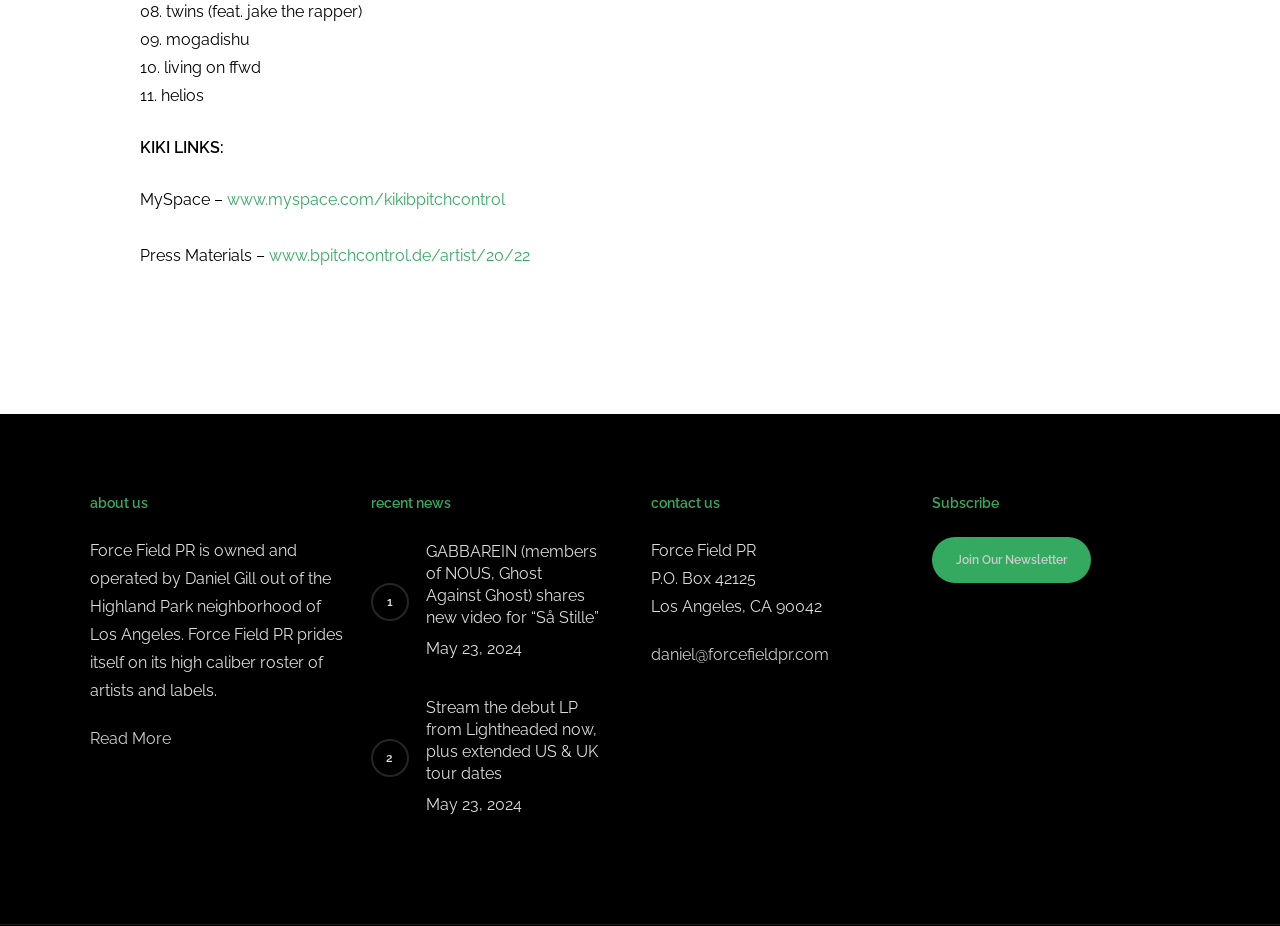What is the name of the album that can be streamed now? Refer to the image and provide a one-word or short phrase answer.

Lightheaded